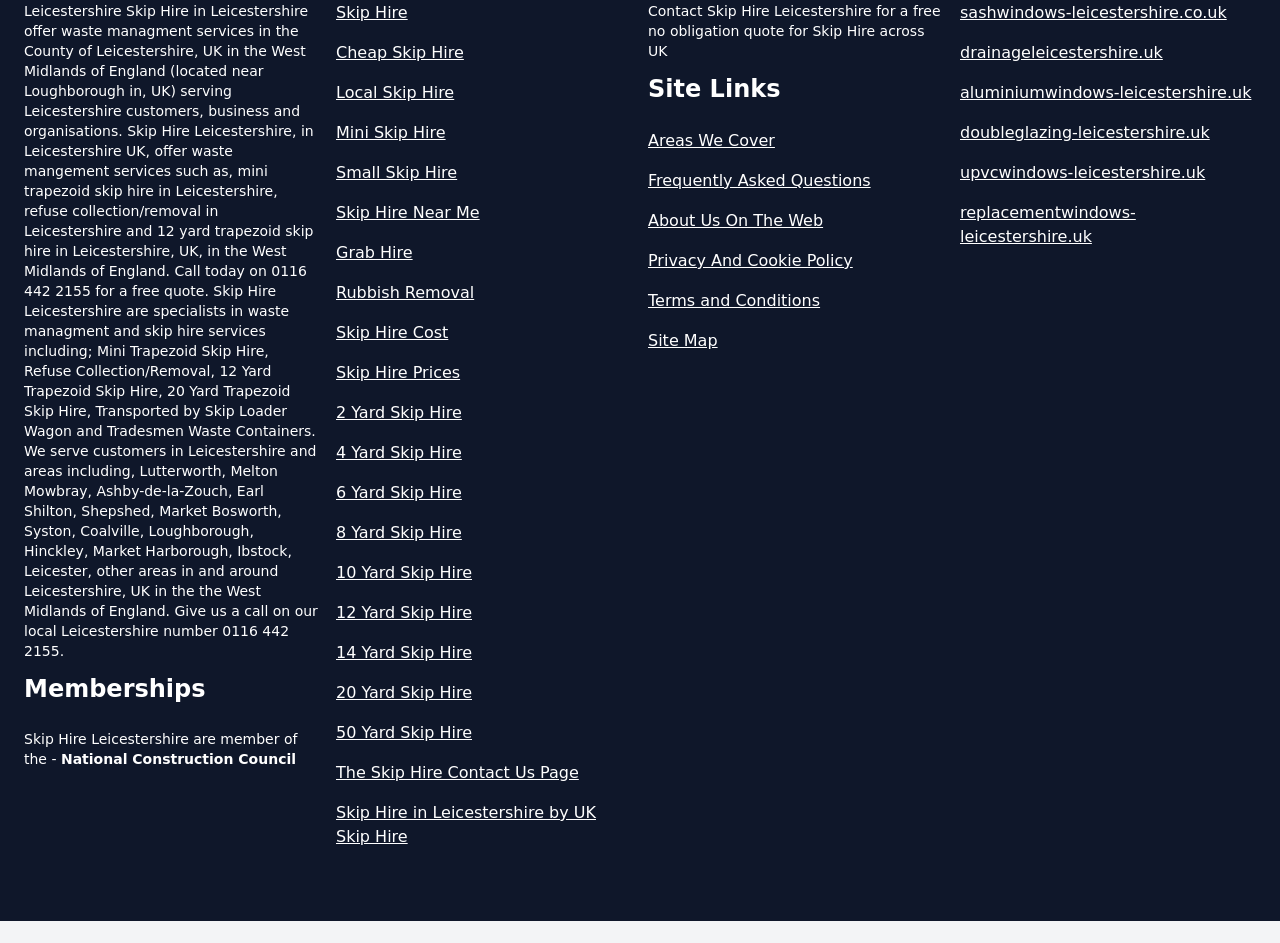Calculate the bounding box coordinates of the UI element given the description: "50 Yard Skip Hire".

[0.262, 0.765, 0.494, 0.79]